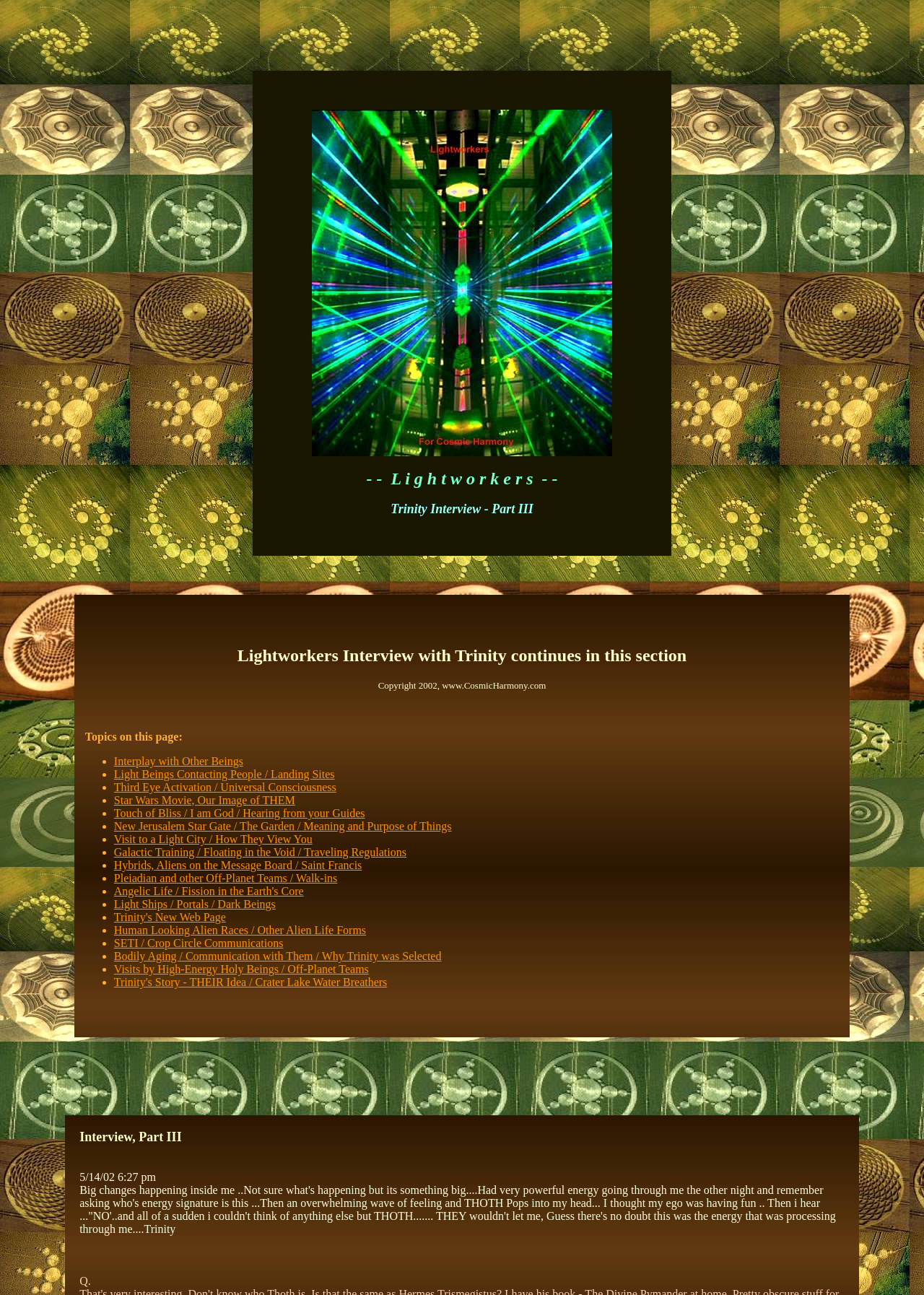Refer to the screenshot and give an in-depth answer to this question: What is the title of the interview?

The title of the interview can be found in the first LayoutTableCell element, which contains the text 'Trinity Interview - Part III'.